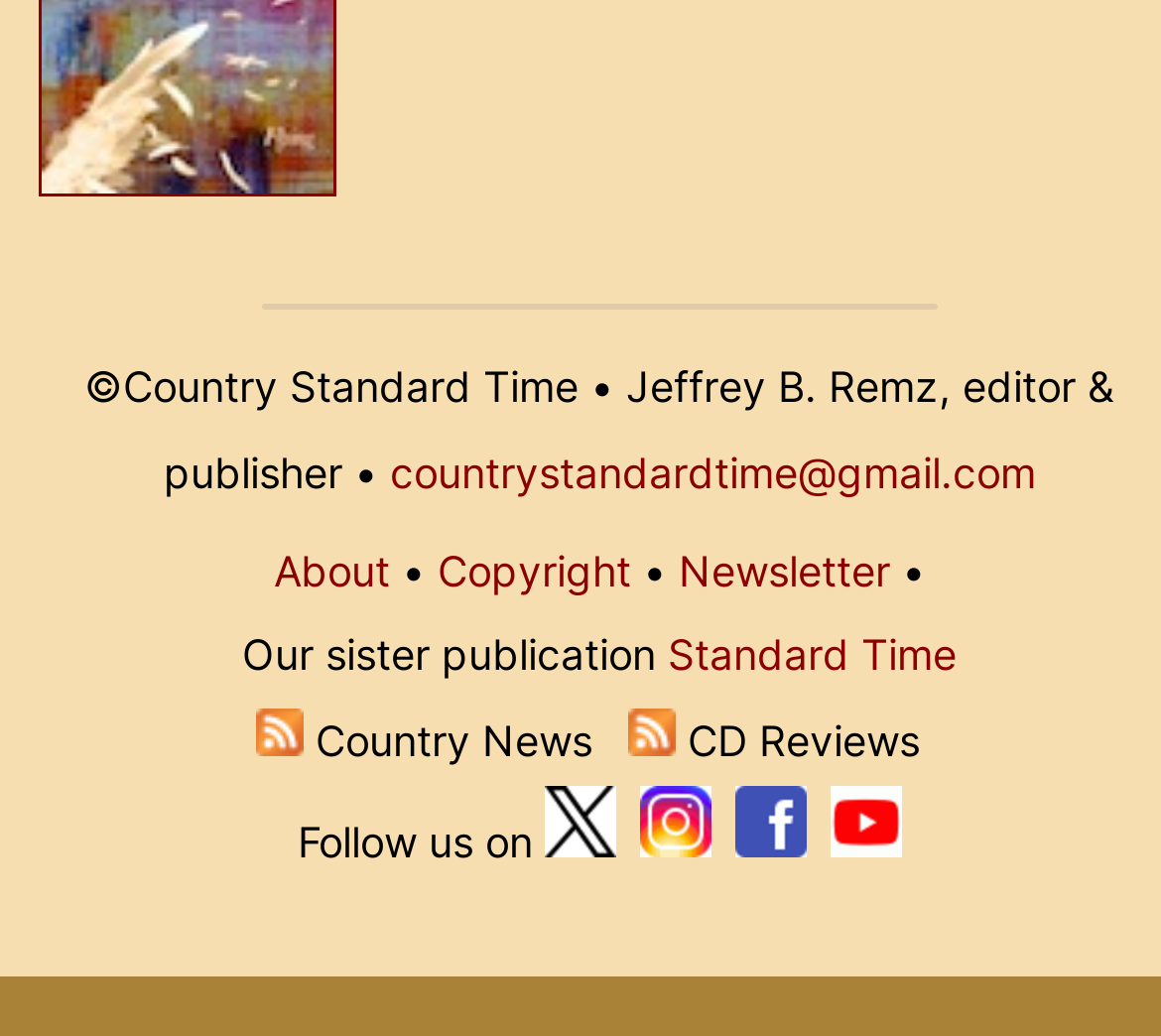Show the bounding box coordinates for the HTML element described as: "Copyright".

[0.377, 0.525, 0.543, 0.574]